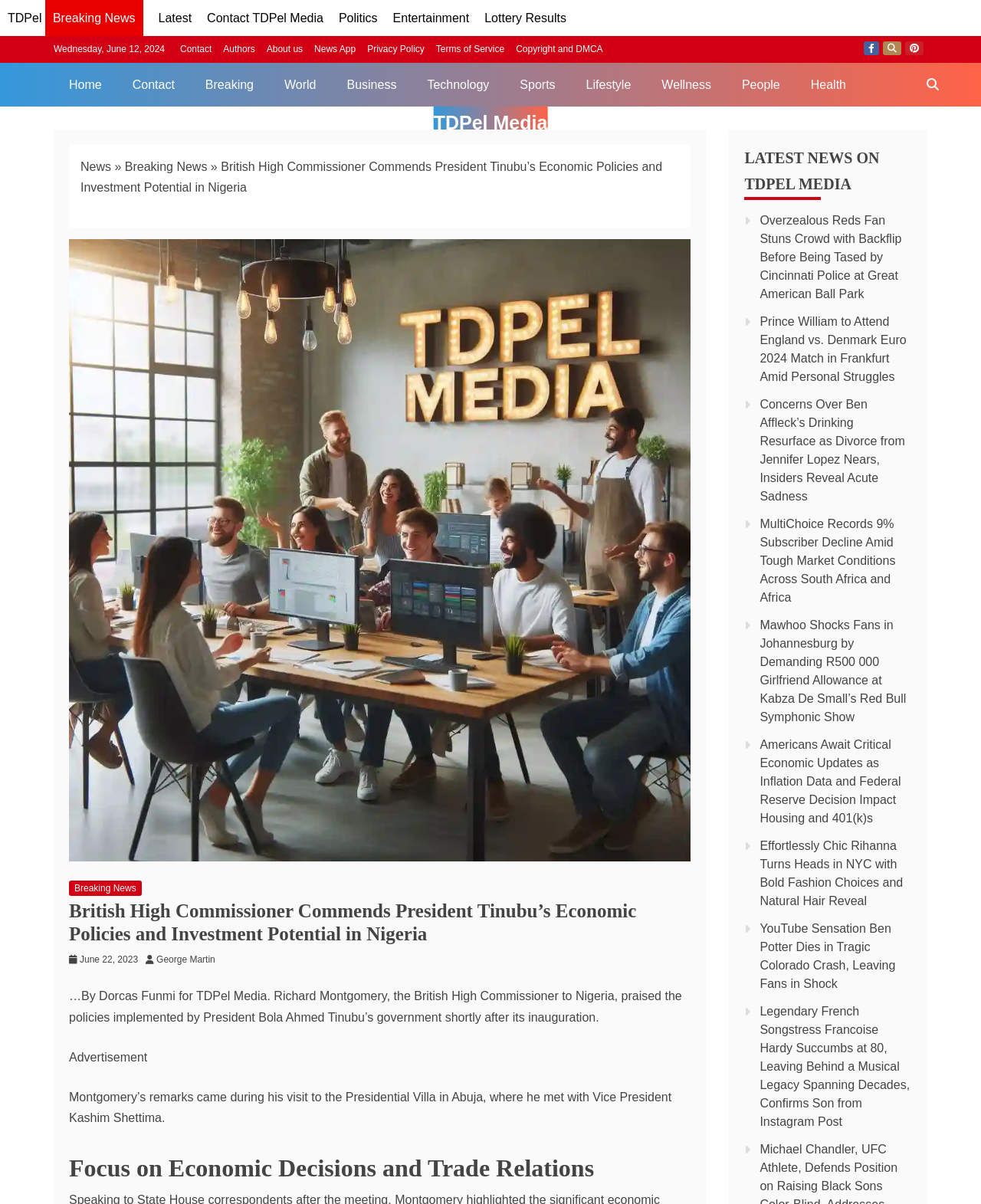Identify the bounding box coordinates of the specific part of the webpage to click to complete this instruction: "Click on the 'TDPel' link".

[0.008, 0.01, 0.043, 0.02]